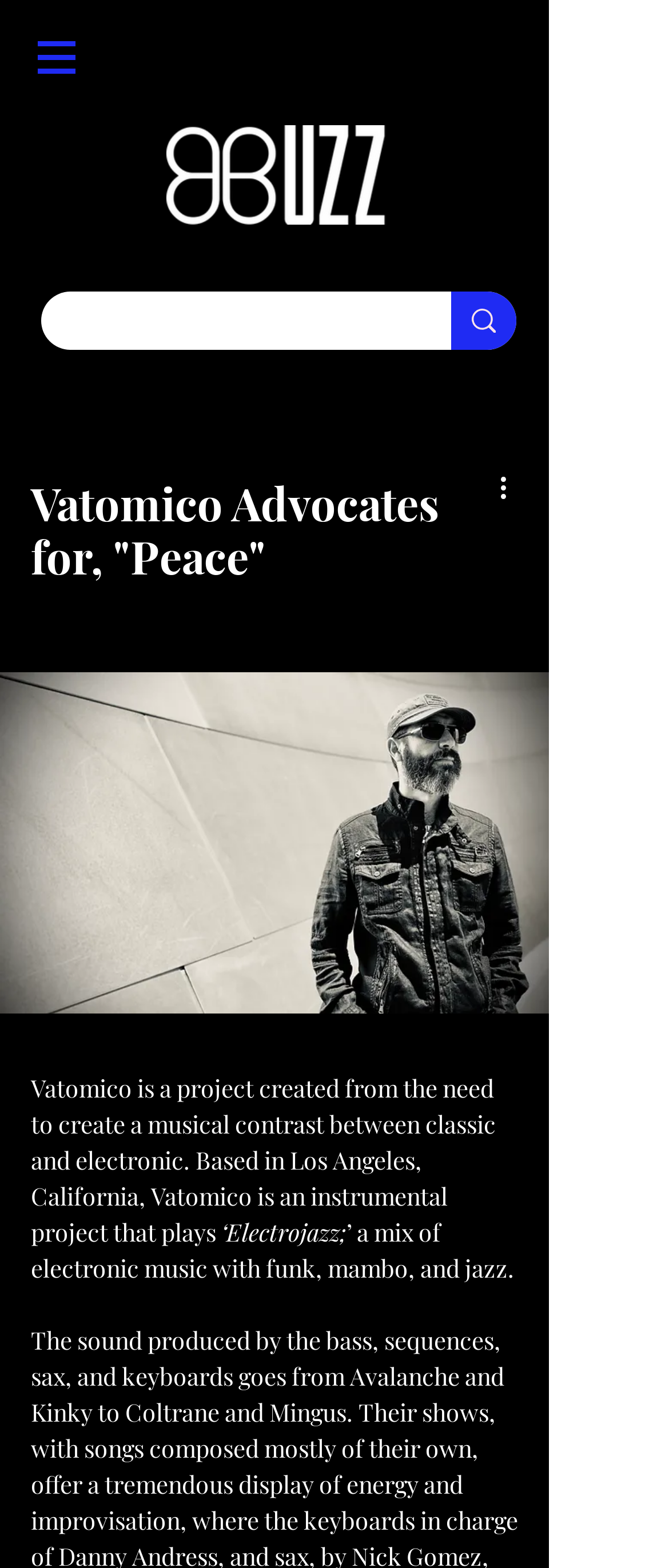Identify the title of the webpage and provide its text content.

Vatomico Advocates for, "Peace"